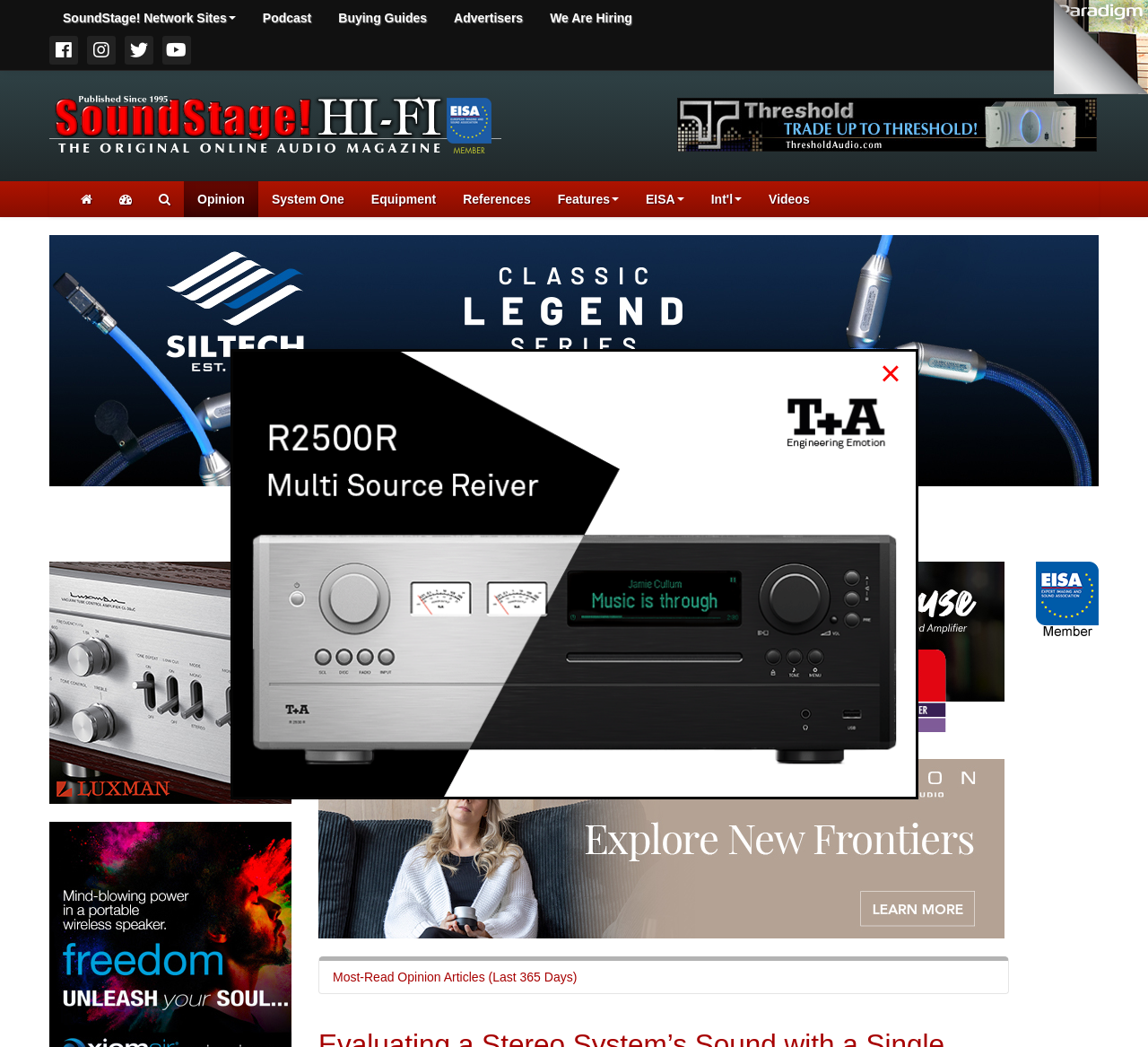What is the name of the company with the '767x500 T+A R 2500 R' image?
Give a detailed explanation using the information visible in the image.

I looked at the dialog box and found the image link with the text '767x500 T+A R 2500 R', which is associated with the company T+A.